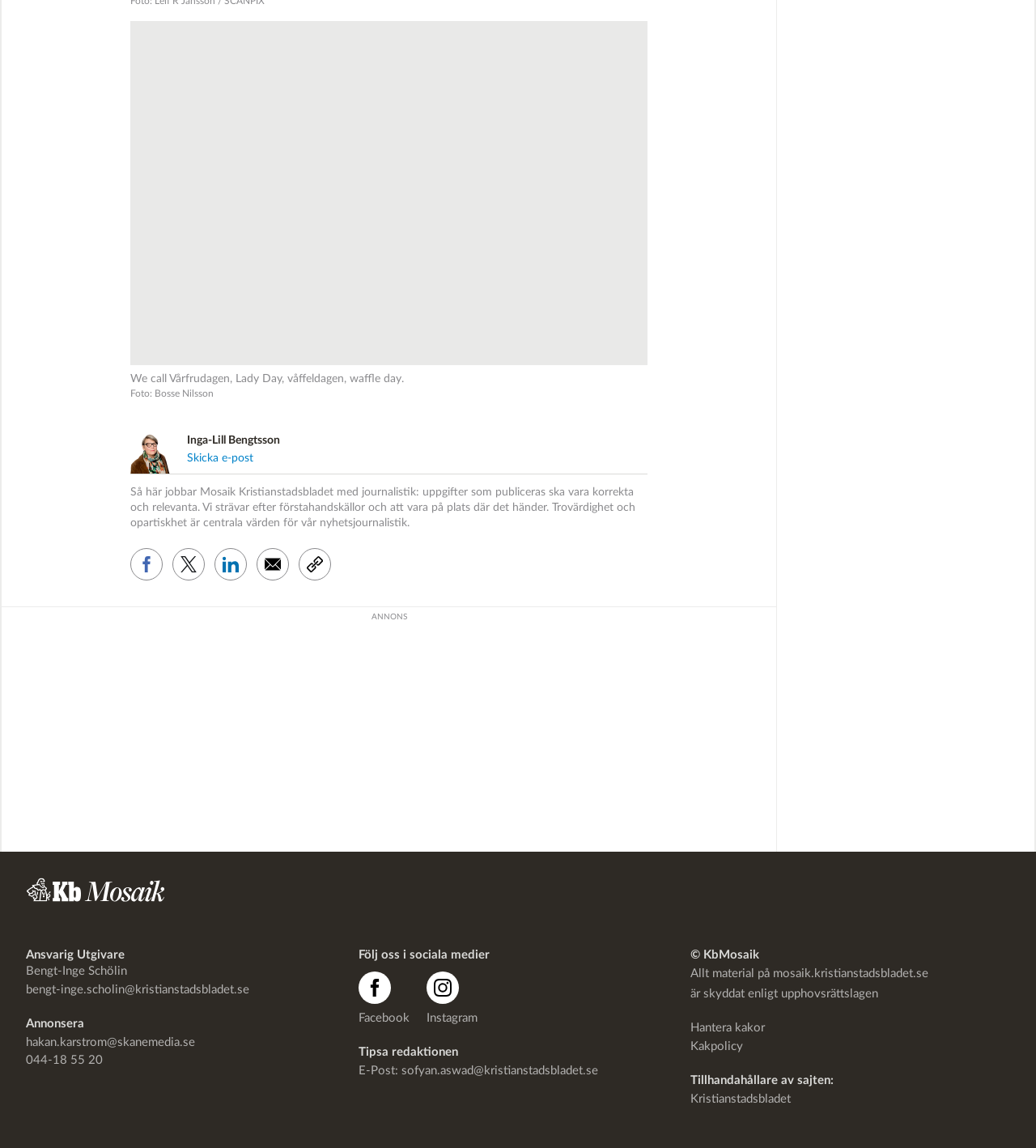Identify the coordinates of the bounding box for the element that must be clicked to accomplish the instruction: "Click on Transfer".

None